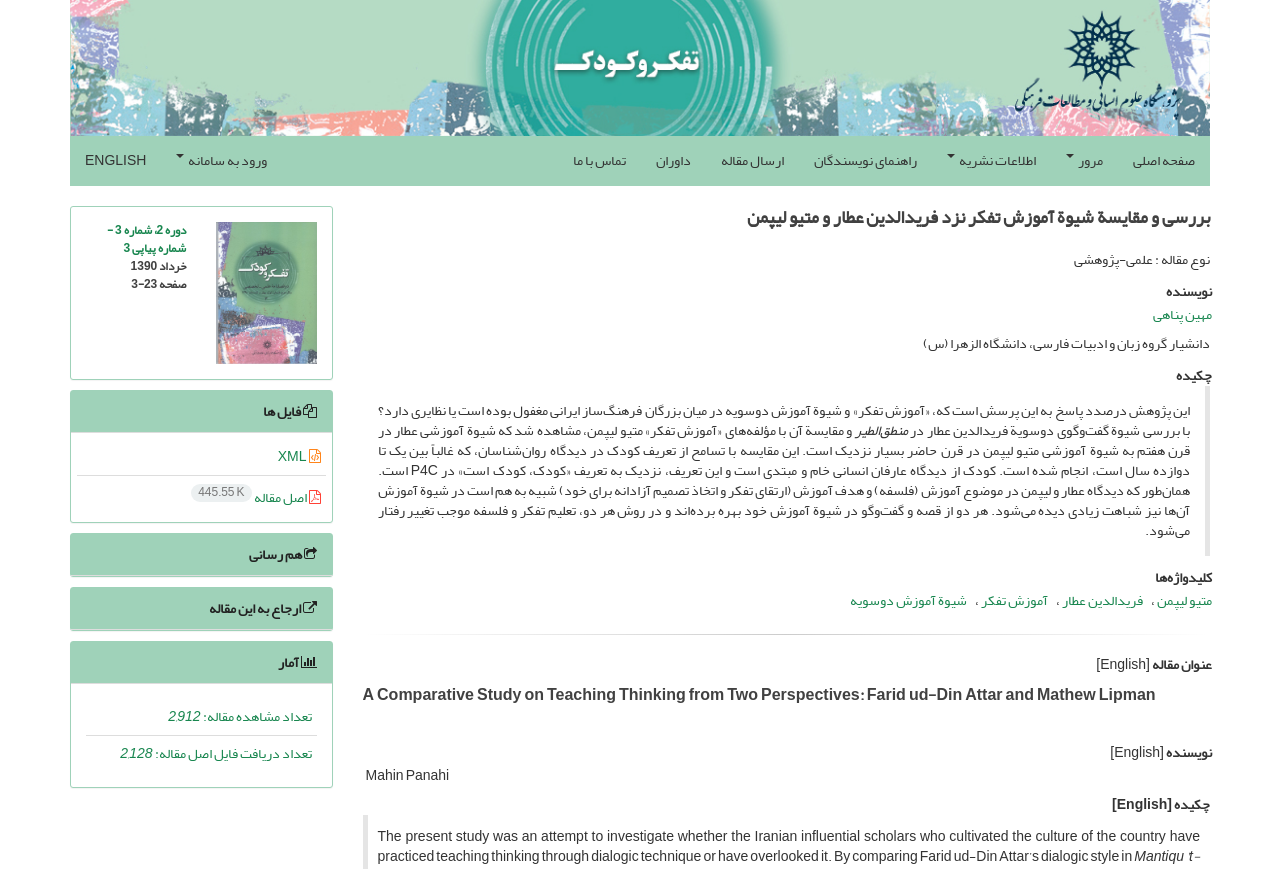Please locate the bounding box coordinates of the element's region that needs to be clicked to follow the instruction: "View products". The bounding box coordinates should be provided as four float numbers between 0 and 1, i.e., [left, top, right, bottom].

None